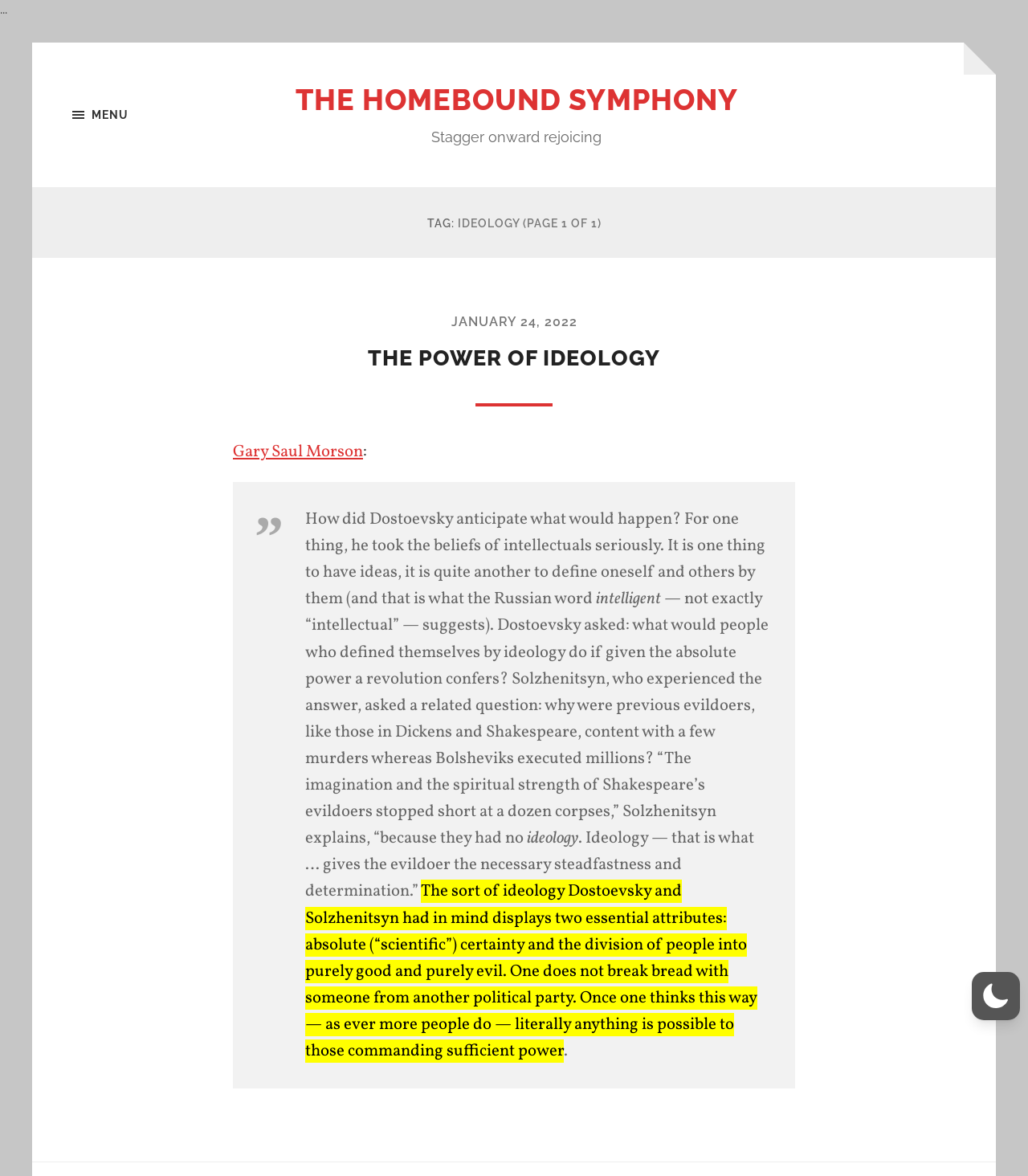What is the name of the book mentioned in the article?
Provide a concise answer using a single word or phrase based on the image.

None